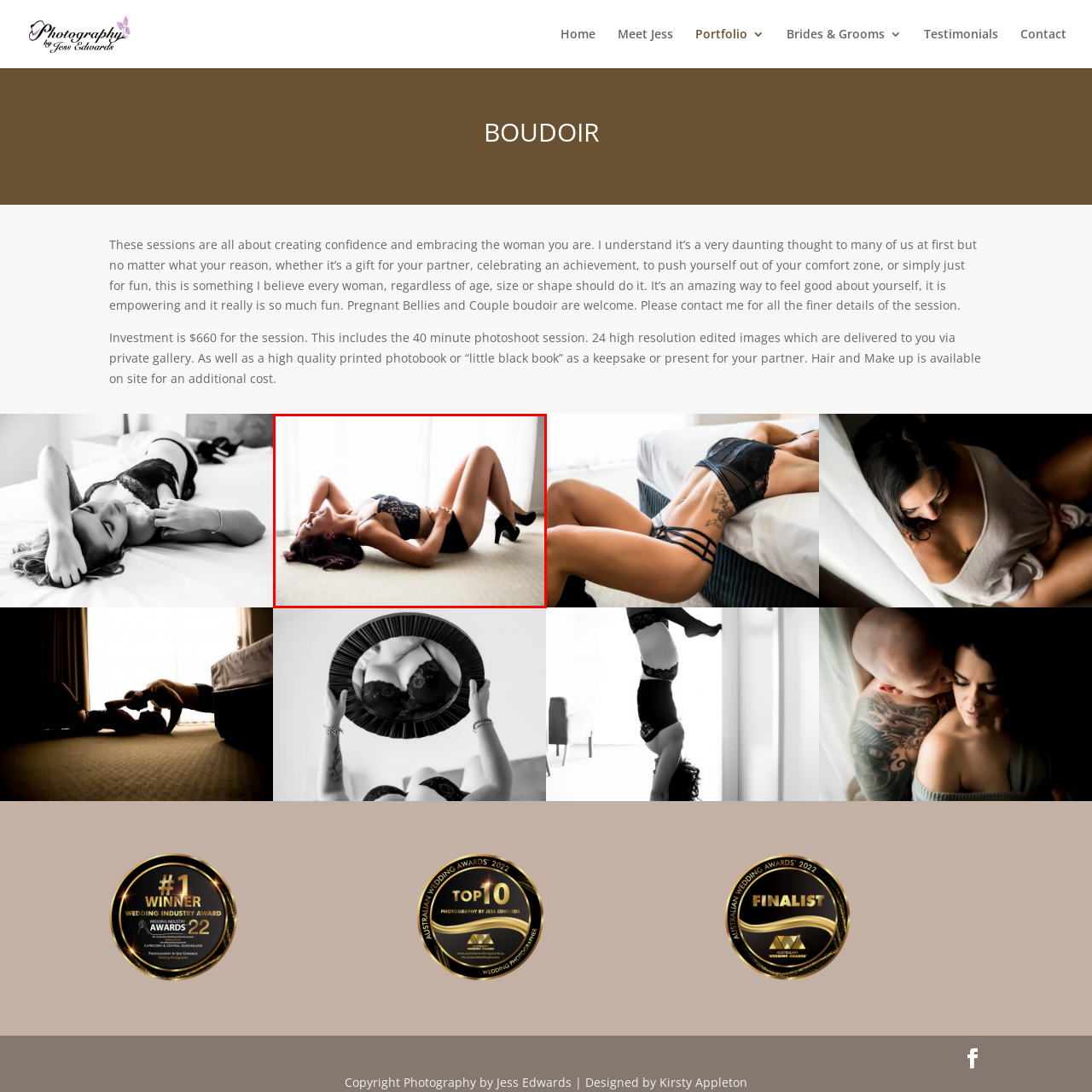Describe in detail what is happening in the image highlighted by the red border.

A stunning boudoir photograph featuring a confident woman gracefully posed on a soft carpet. She is dressed in elegant black lingerie that beautifully contrasts her skin tone, enhancing her feminine silhouette. With one hand resting on her thigh and the other gently placed on her stomach, she embodies empowerment and self-expression. The soft lighting streaming in through sheer curtains creates a serene and intimate atmosphere, highlighting her relaxed pose and the curves of her body. The black high heels further accentuate her legs, adding an element of sophistication to this artful representation of beauty and confidence. This image captures the essence of boudoir photography, focusing on celebrating individuality and encouraging women to embrace their sensuality.